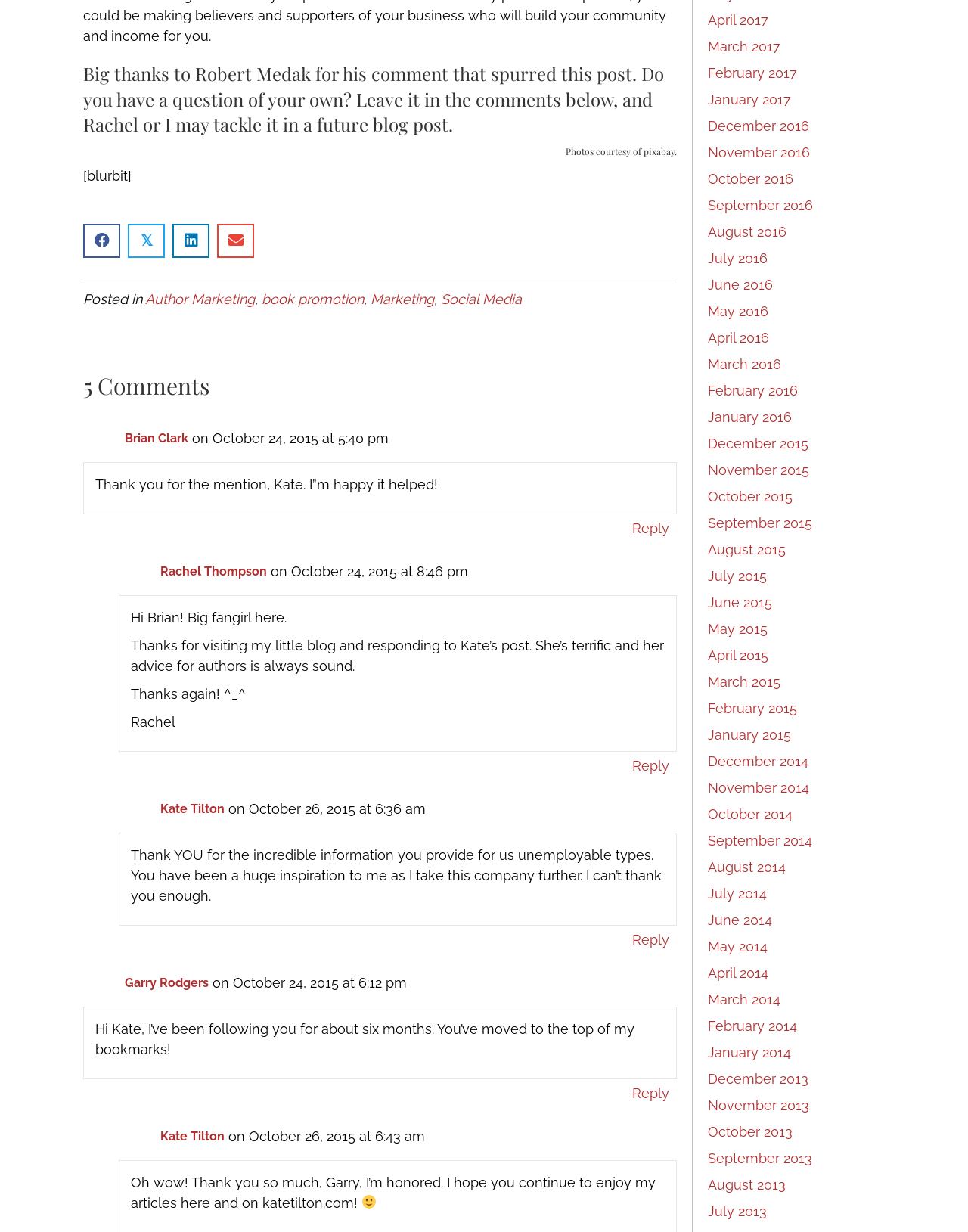What is the author of the blog post?
Provide an in-depth and detailed answer to the question.

The author of the blog post is Kate, which can be inferred from the text 'Big thanks to Robert Medak for his comment that spurred this post. Do you have a question of your own? Leave it in the comments below, and Rachel or I may tackle it in a future blog post.' where 'I' refers to the author, Kate.